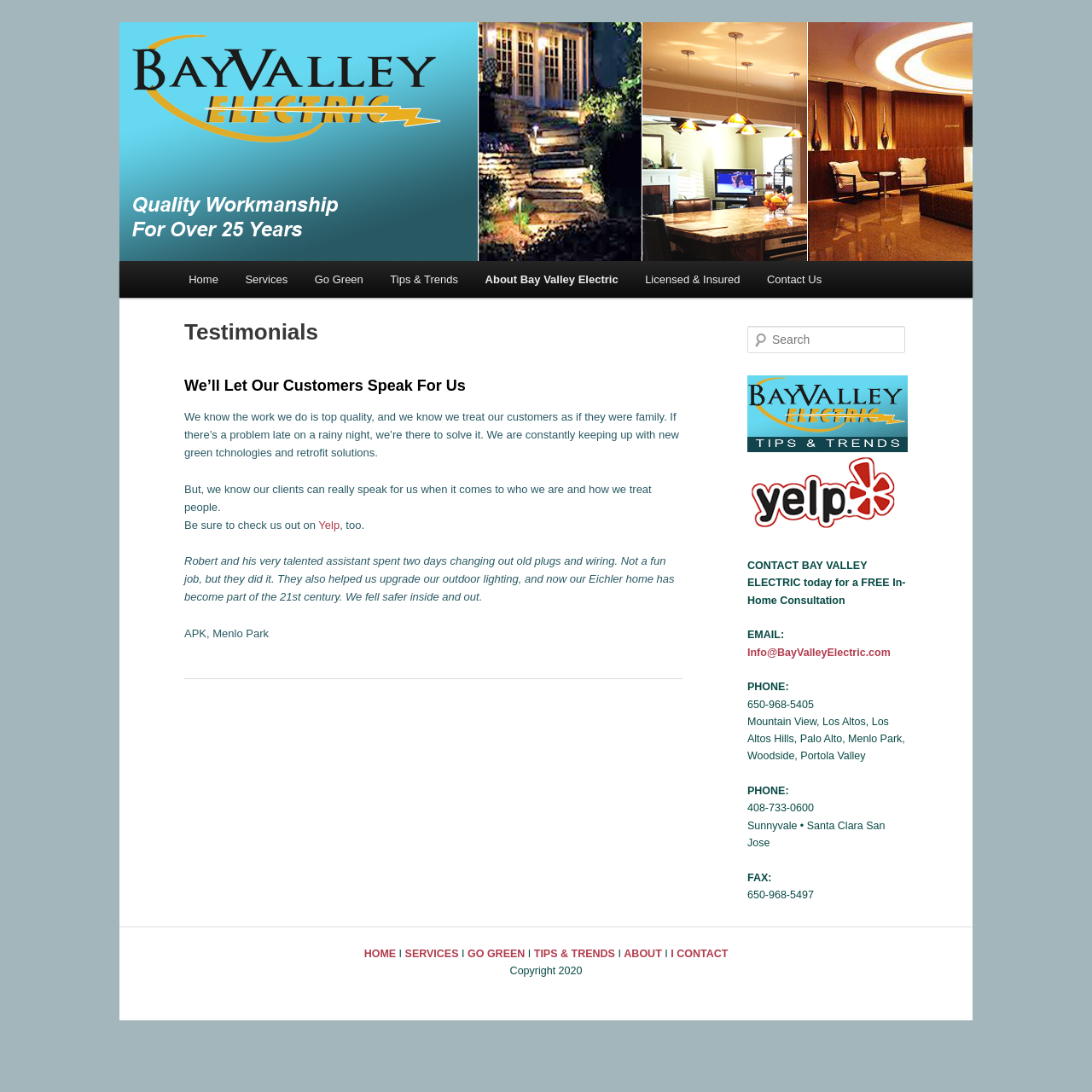What is the topic of the article?
Please answer the question with as much detail as possible using the screenshot.

The topic of the article can be found in the heading element with the text 'Testimonials' which is located at the top of the main section of the webpage.